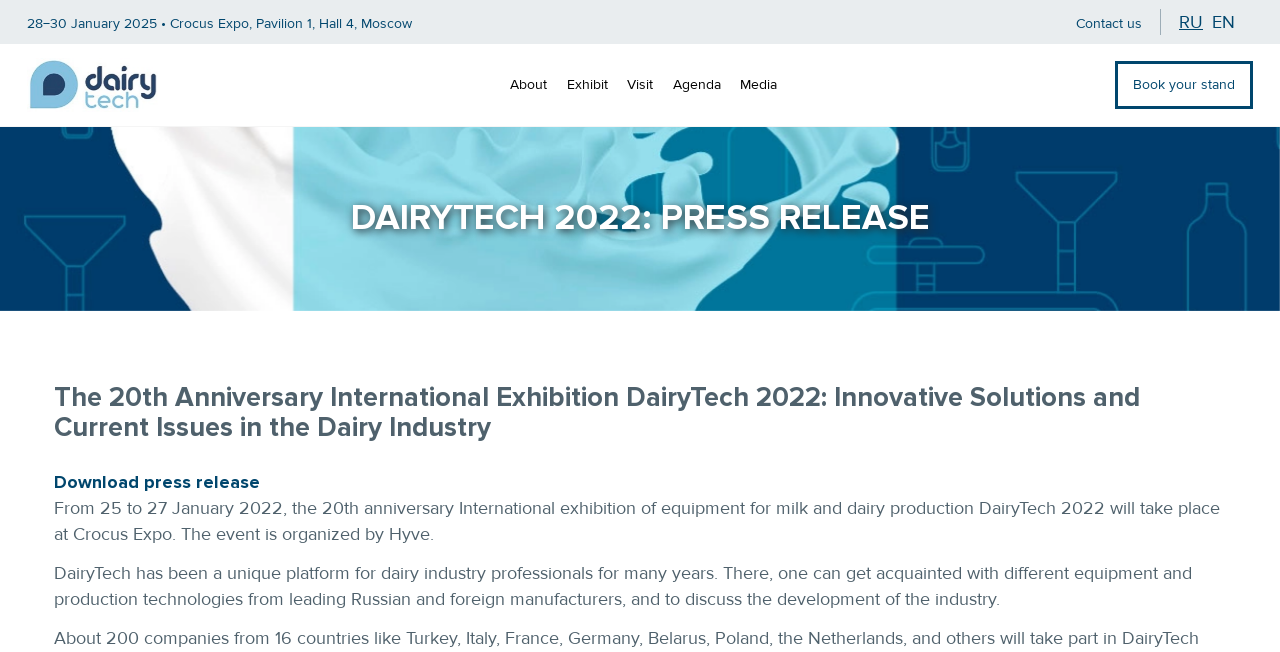Could you indicate the bounding box coordinates of the region to click in order to complete this instruction: "Book your stand".

[0.871, 0.093, 0.979, 0.168]